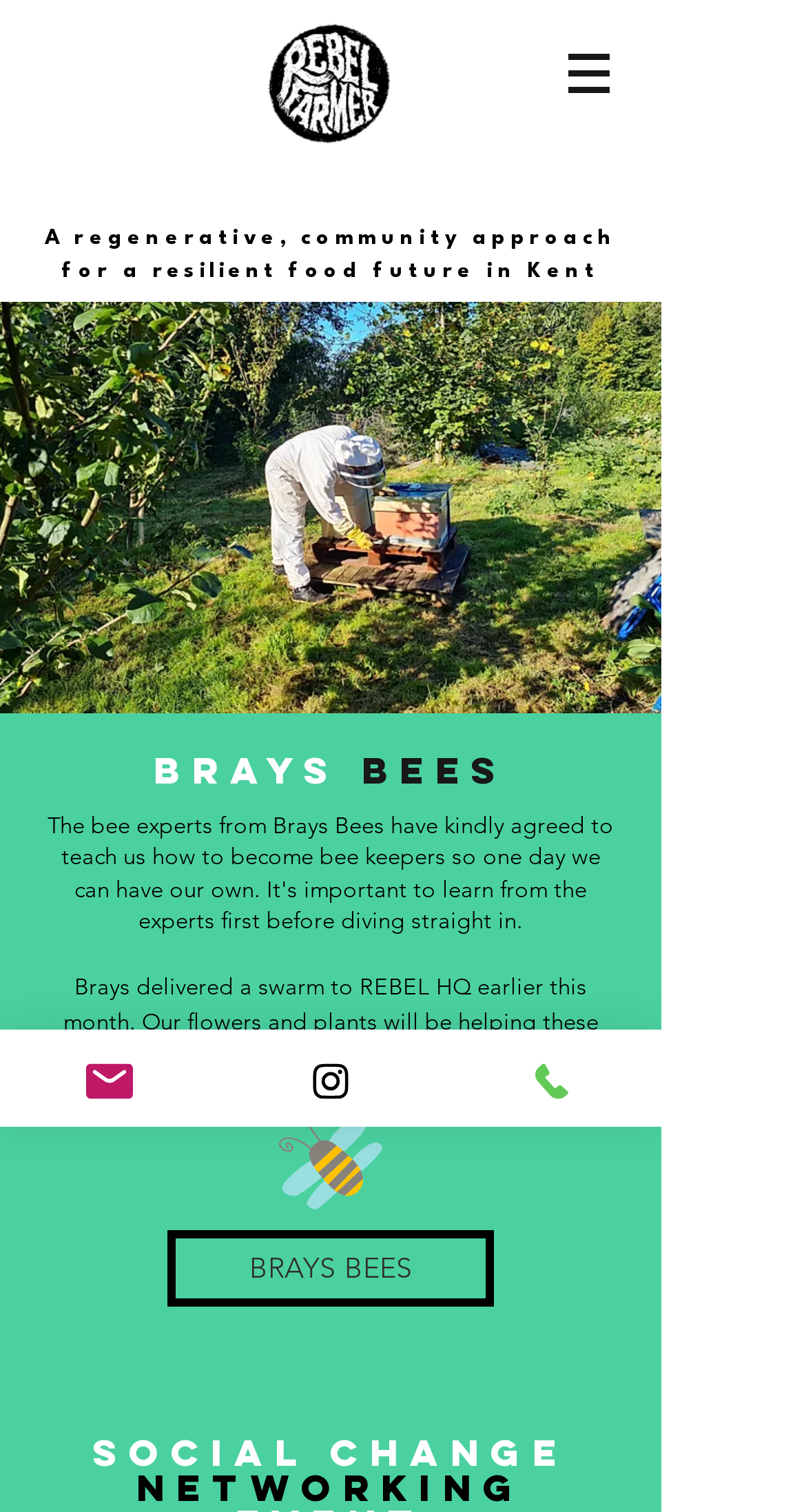What is the name of the bees mentioned on the webpage?
From the details in the image, answer the question comprehensively.

The heading 'BRAYS BEES' and the text 'Brays delivered a swarm to REBEL HQ earlier this month...' suggest that the name of the bees mentioned on the webpage is 'Brays Bees'.